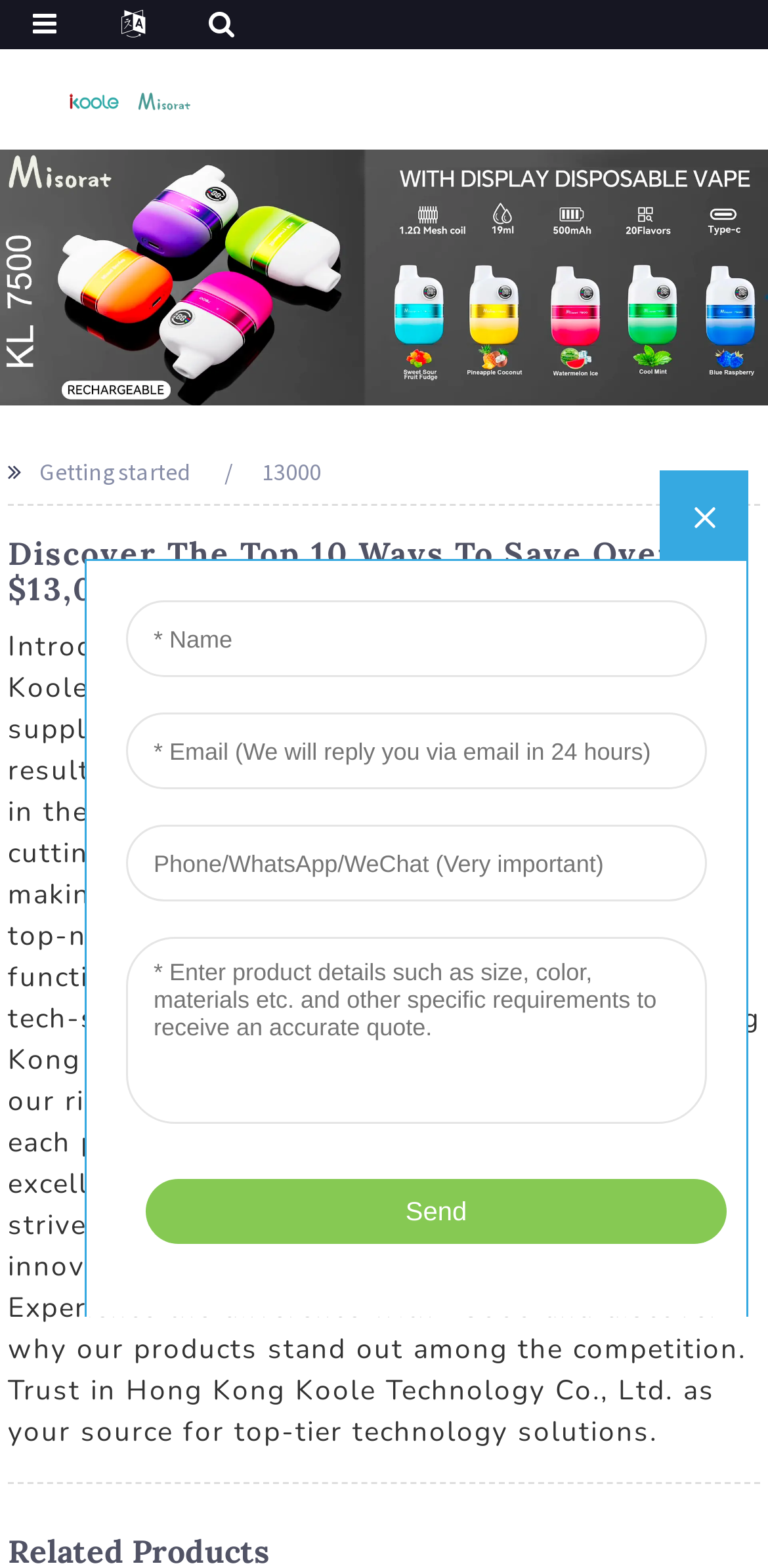Using a single word or phrase, answer the following question: 
What is the product name mentioned on the webpage?

13000